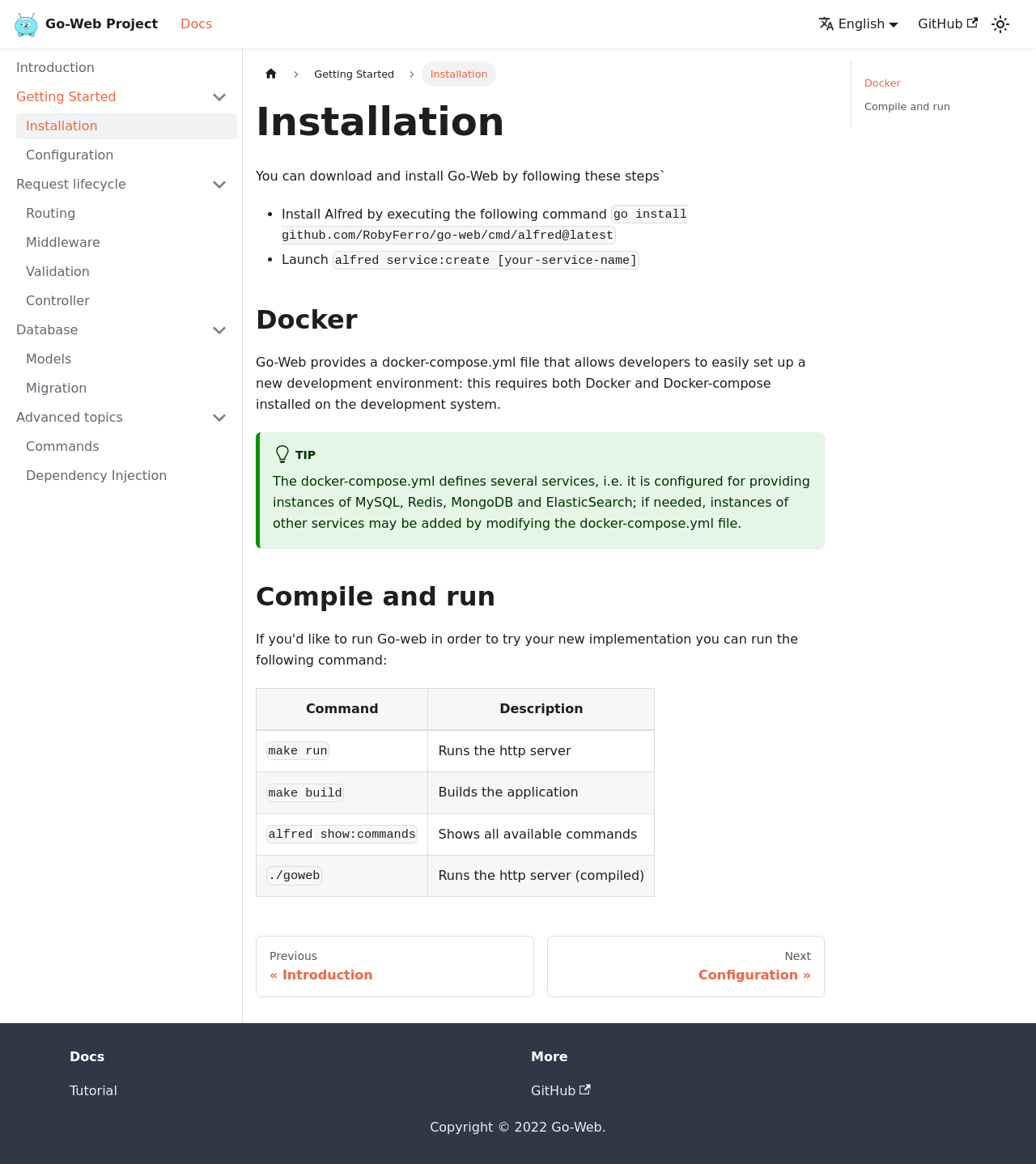What is the current page about?
Please analyze the image and answer the question with as much detail as possible.

Based on the webpage content, the current page is about the installation process of Go-Web, which is a web project. The page provides step-by-step instructions on how to install and set up Go-Web.